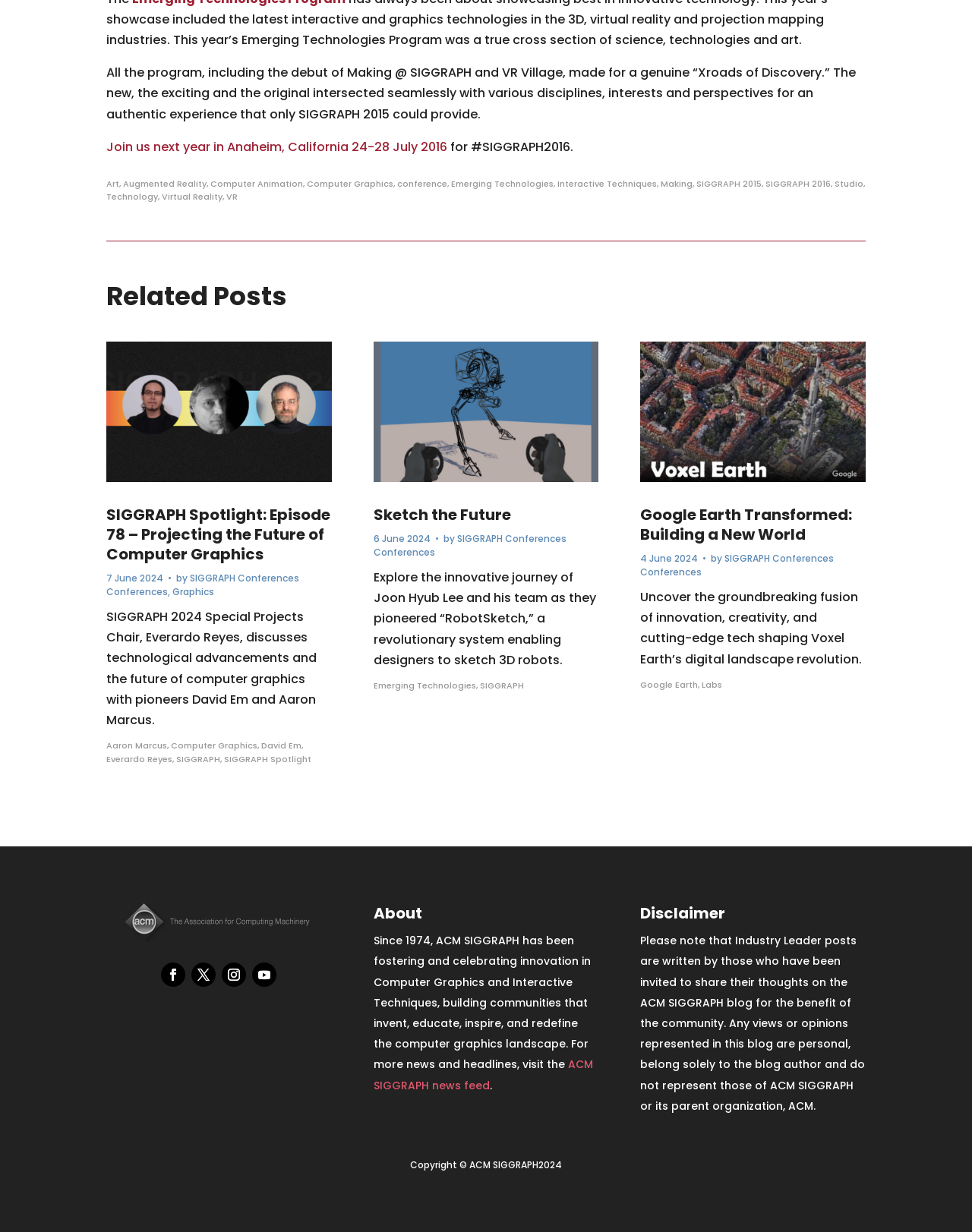Could you find the bounding box coordinates of the clickable area to complete this instruction: "Visit 'About'"?

[0.384, 0.733, 0.616, 0.756]